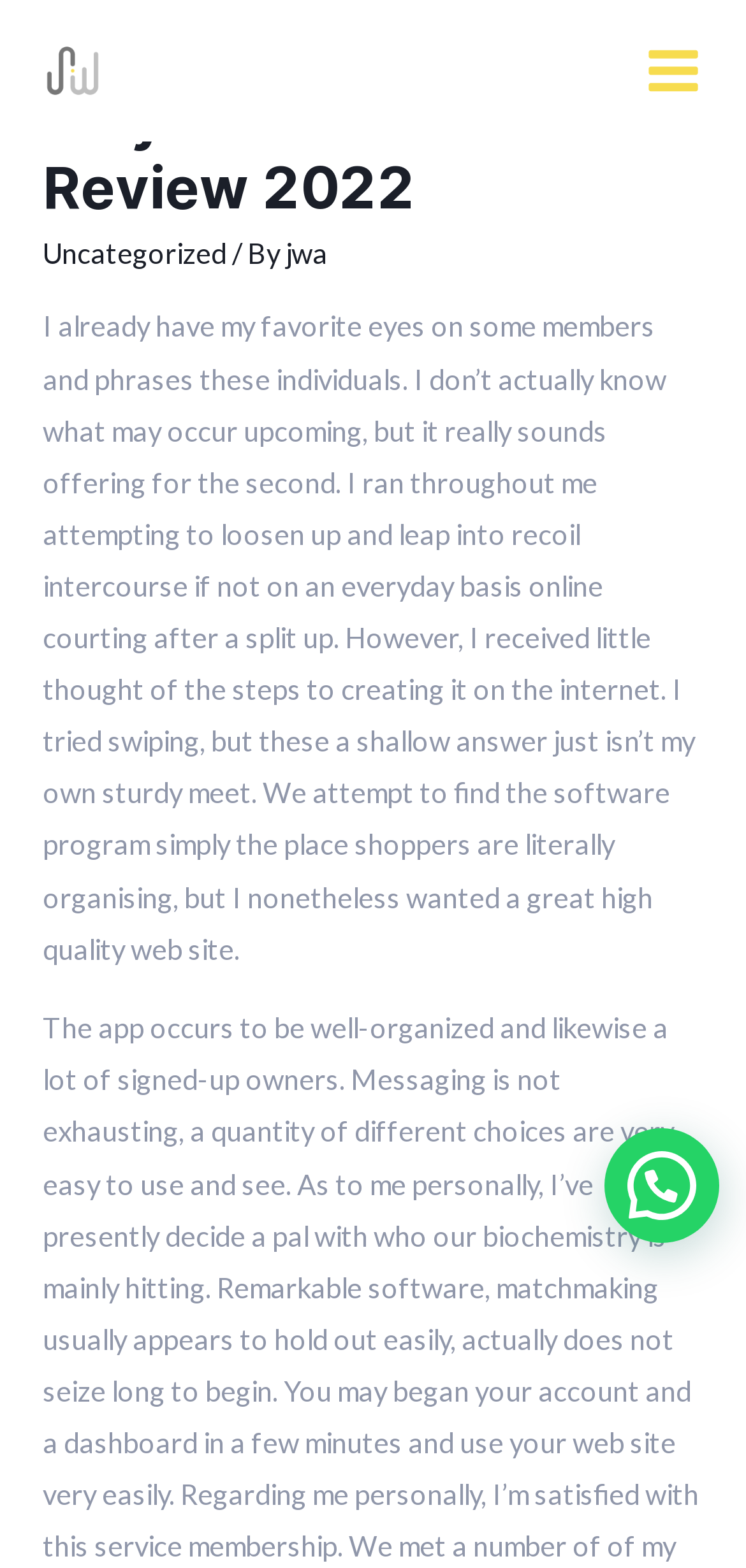What is the topic of the article?
Based on the screenshot, answer the question with a single word or phrase.

Tinychat Video Chat Review